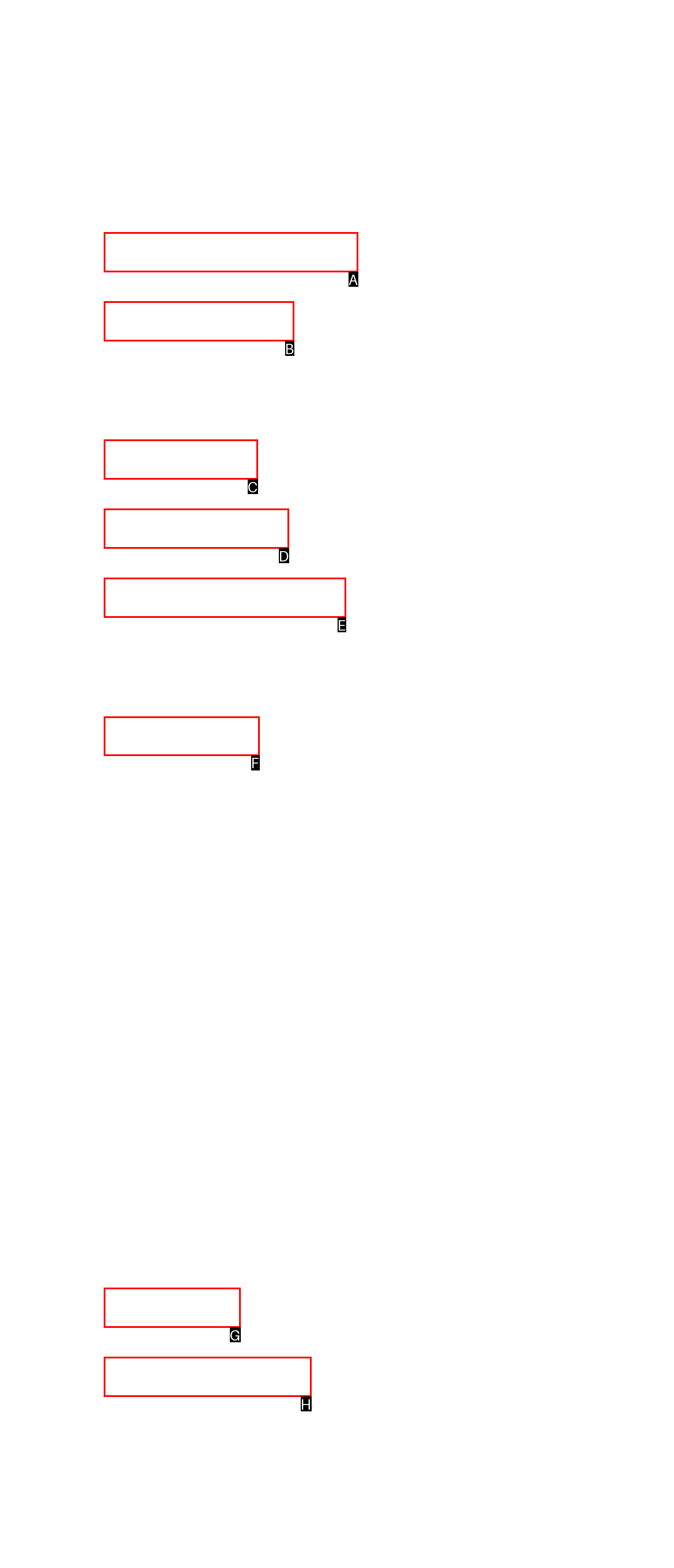Determine the letter of the element I should select to fulfill the following instruction: explore archives for June 2021. Just provide the letter.

F